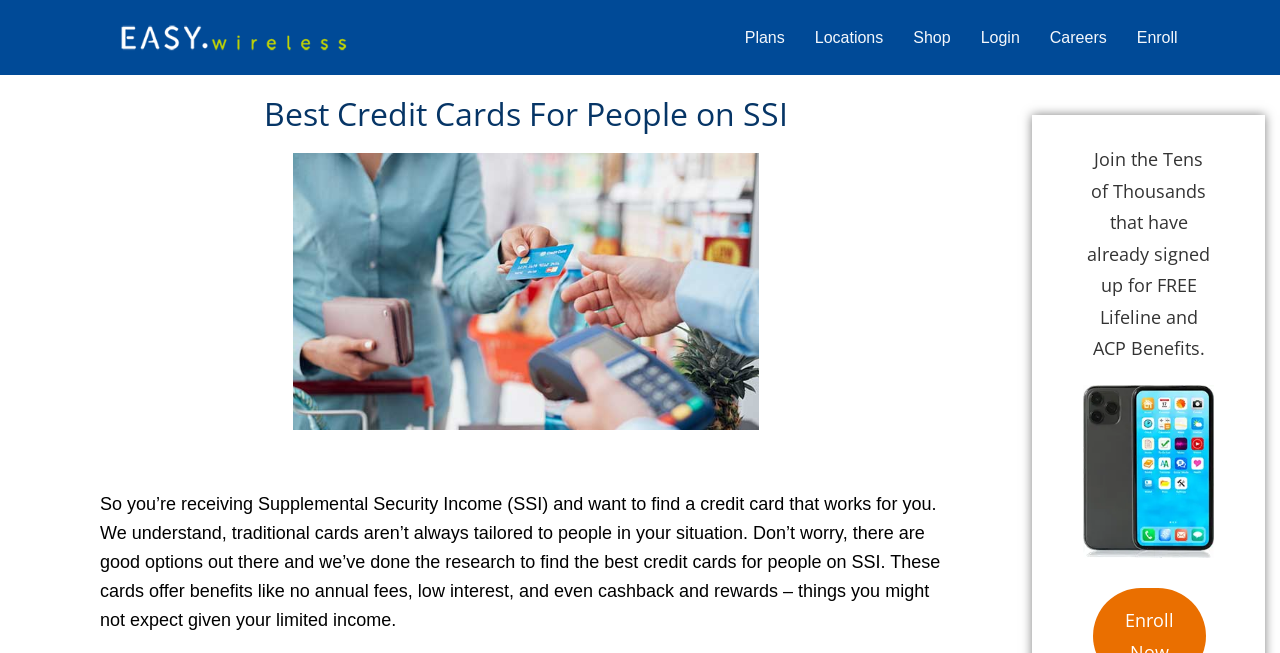Bounding box coordinates should be in the format (top-left x, top-left y, bottom-right x, bottom-right y) and all values should be floating point numbers between 0 and 1. Determine the bounding box coordinate for the UI element described as: Plans

[0.582, 0.038, 0.613, 0.077]